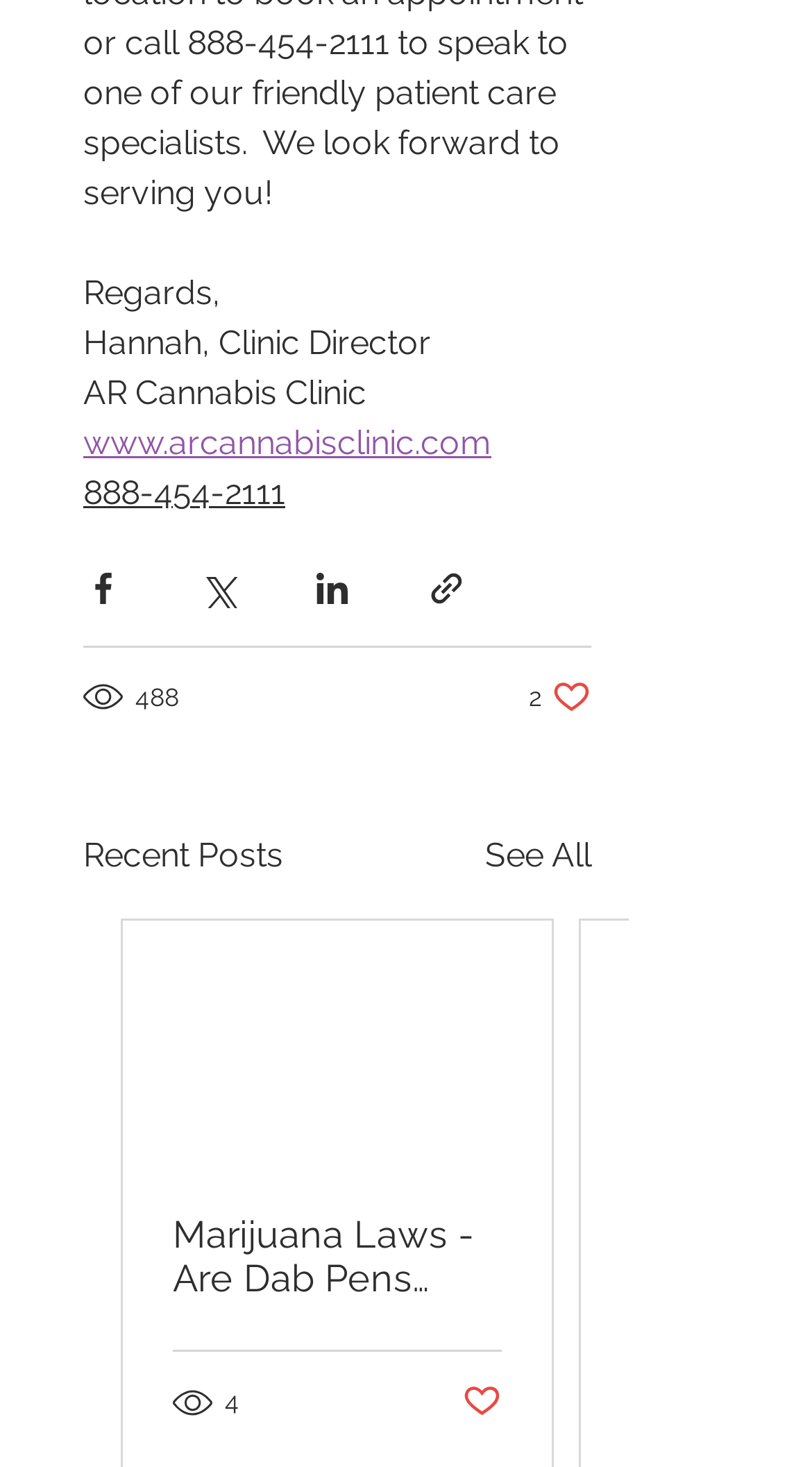What is the phone number of the clinic?
With the help of the image, please provide a detailed response to the question.

The phone number is displayed as '888-454-2111' on the webpage, located below the clinic director's name.